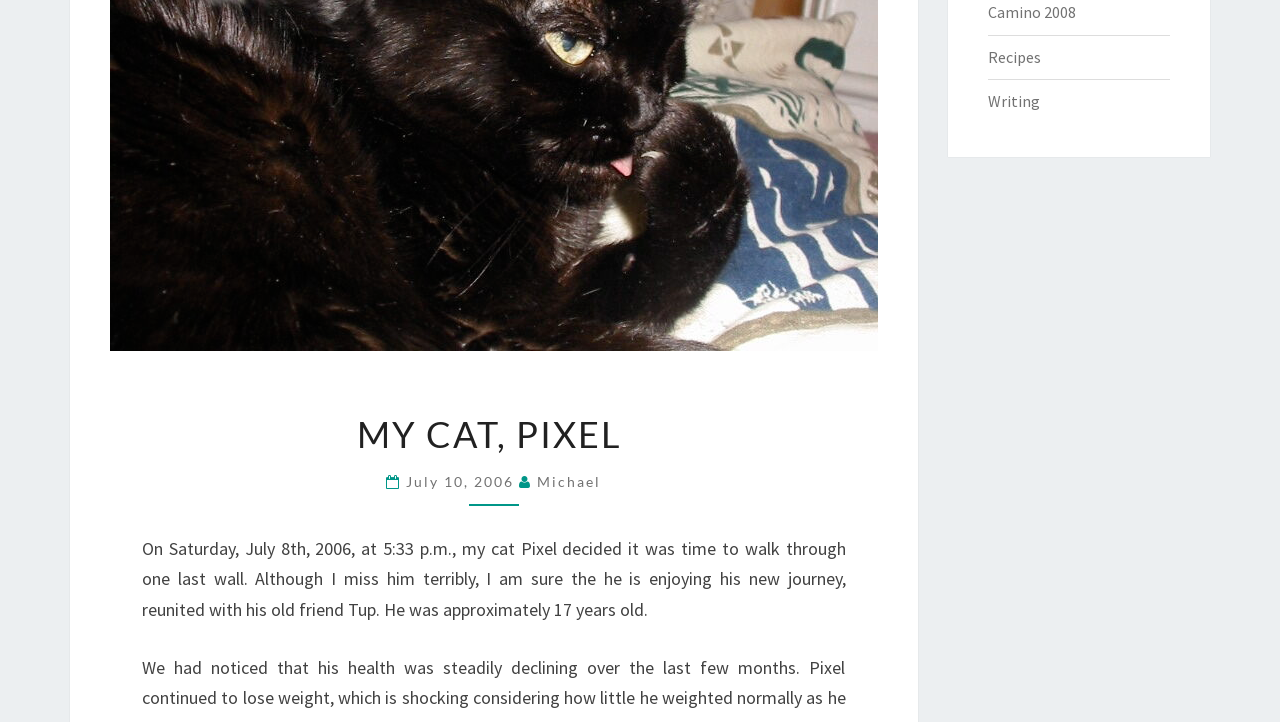Given the webpage screenshot and the description, determine the bounding box coordinates (top-left x, top-left y, bottom-right x, bottom-right y) that define the location of the UI element matching this description: July 10, 2006

[0.317, 0.655, 0.406, 0.679]